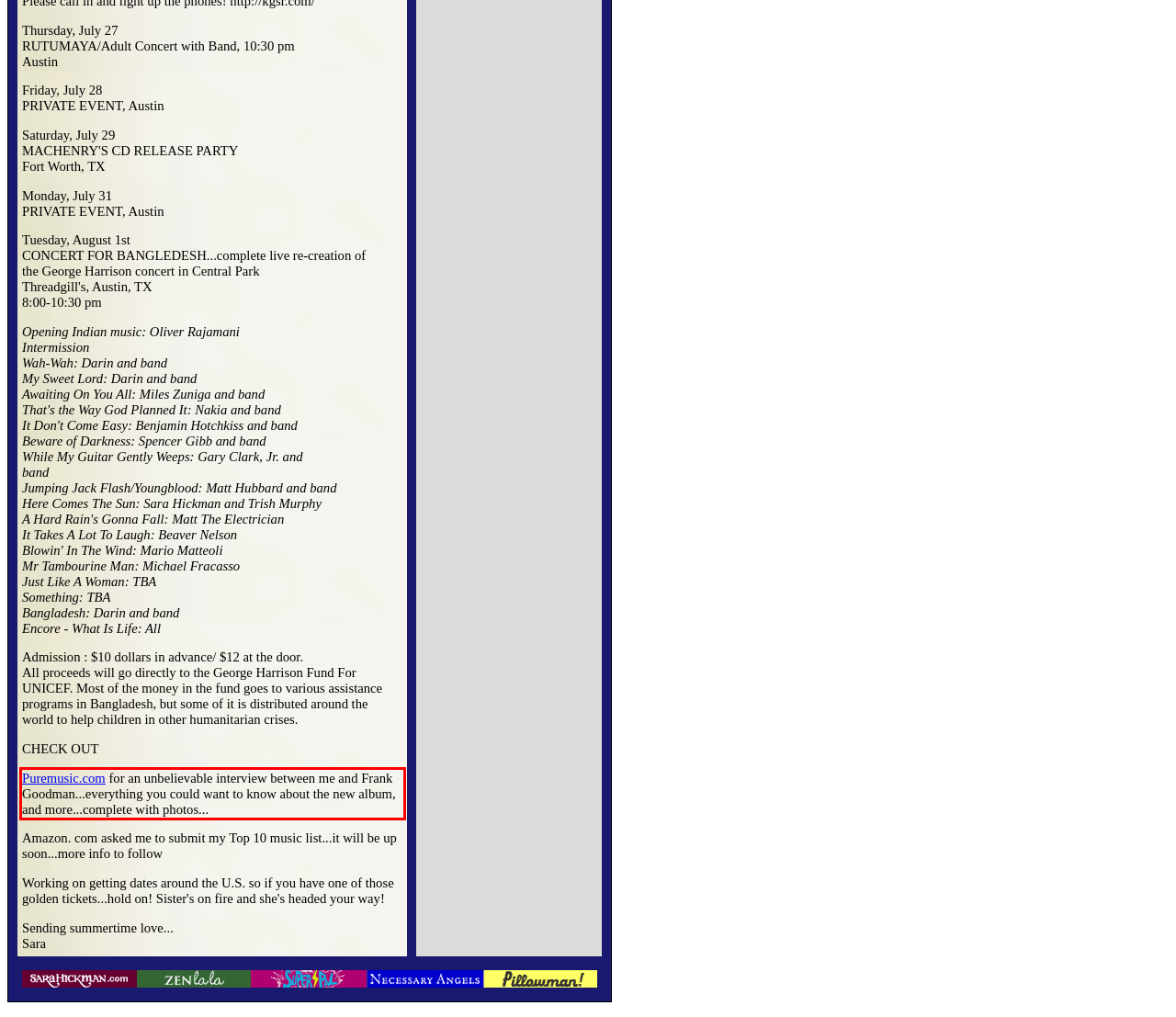In the screenshot of the webpage, find the red bounding box and perform OCR to obtain the text content restricted within this red bounding box.

Puremusic.com for an unbelievable interview between me and Frank Goodman...everything you could want to know about the new album, and more...complete with photos...